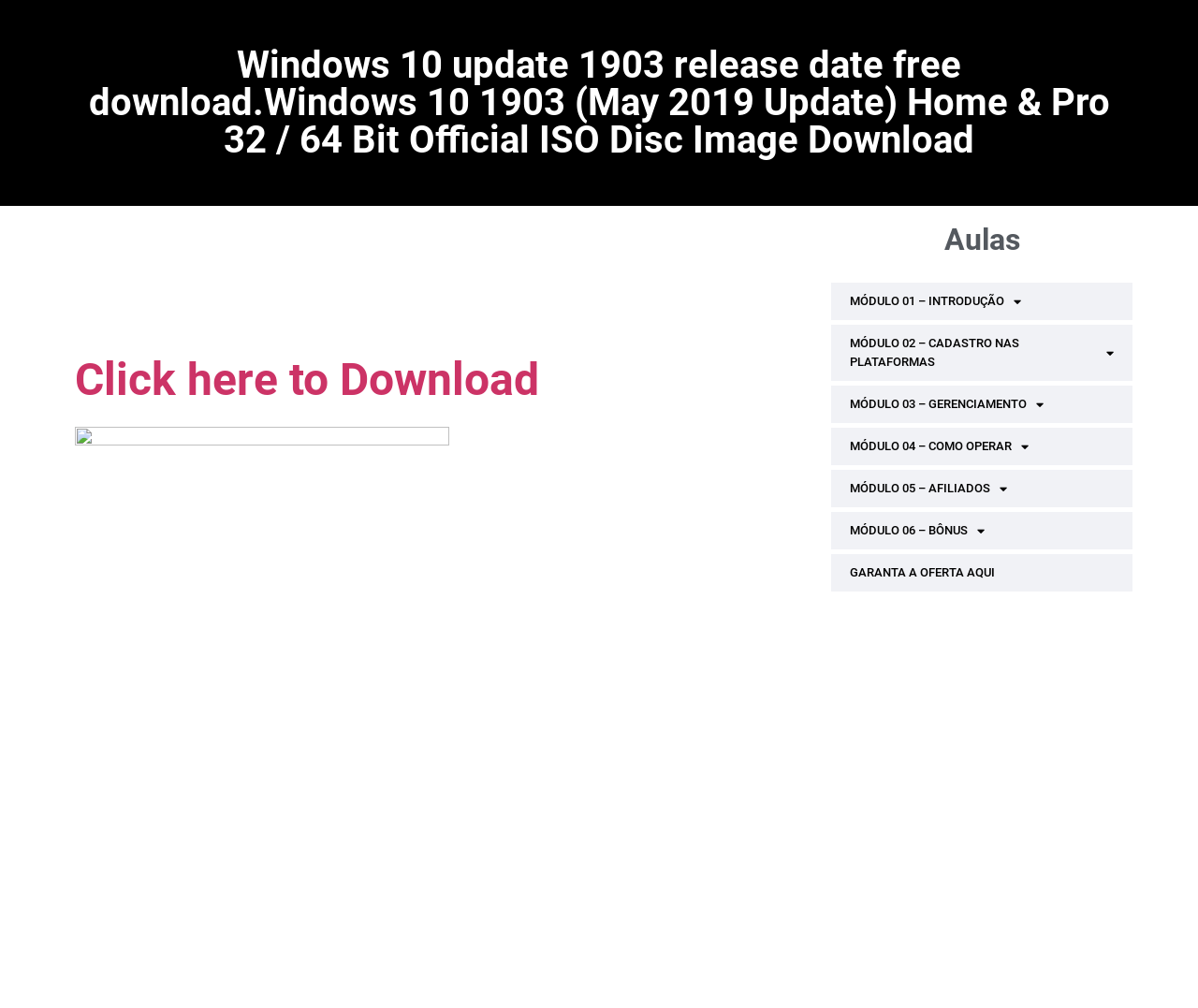Please specify the bounding box coordinates for the clickable region that will help you carry out the instruction: "Search for something".

None